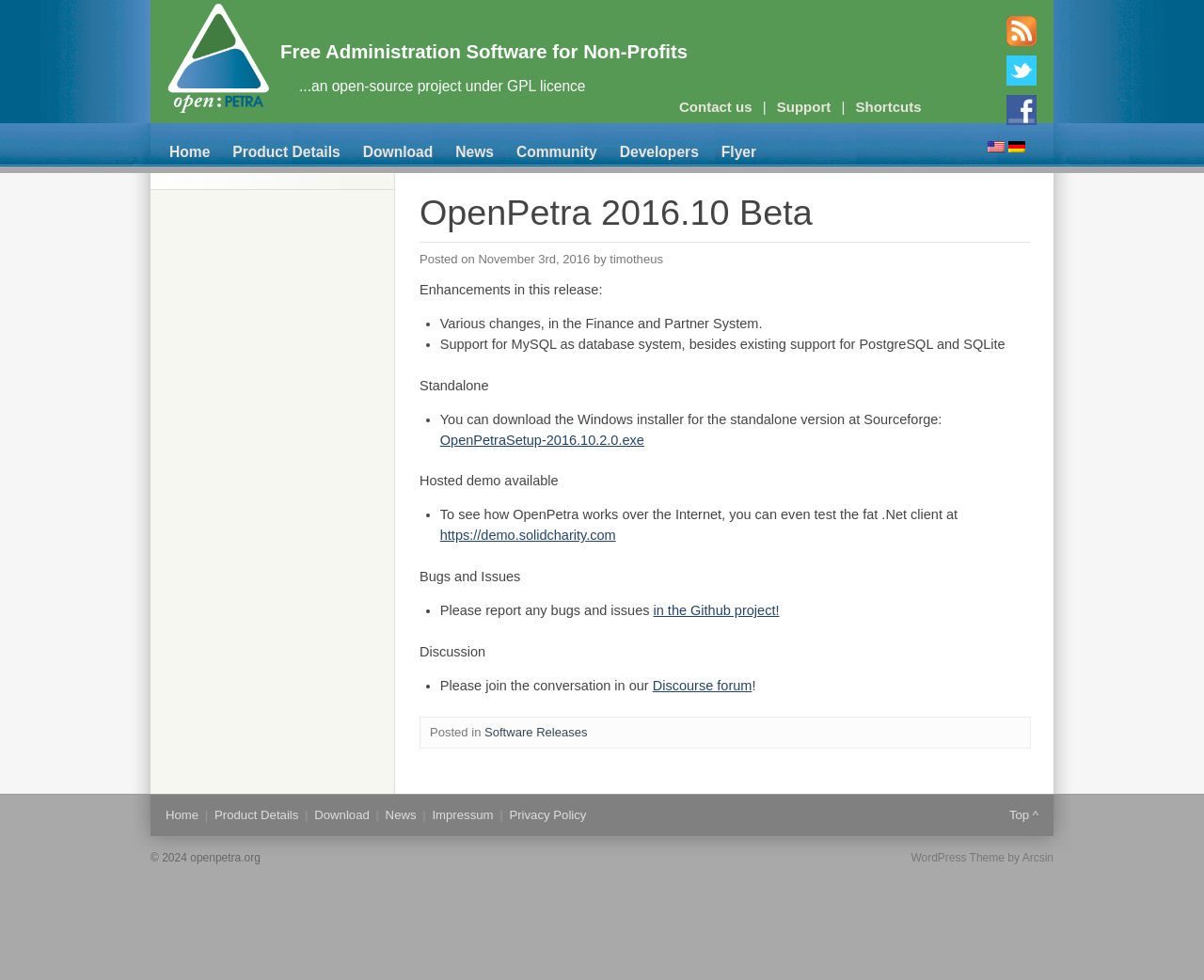What is the latest version of OpenPetra mentioned on the webpage?
From the image, respond with a single word or phrase.

2016.10 Beta